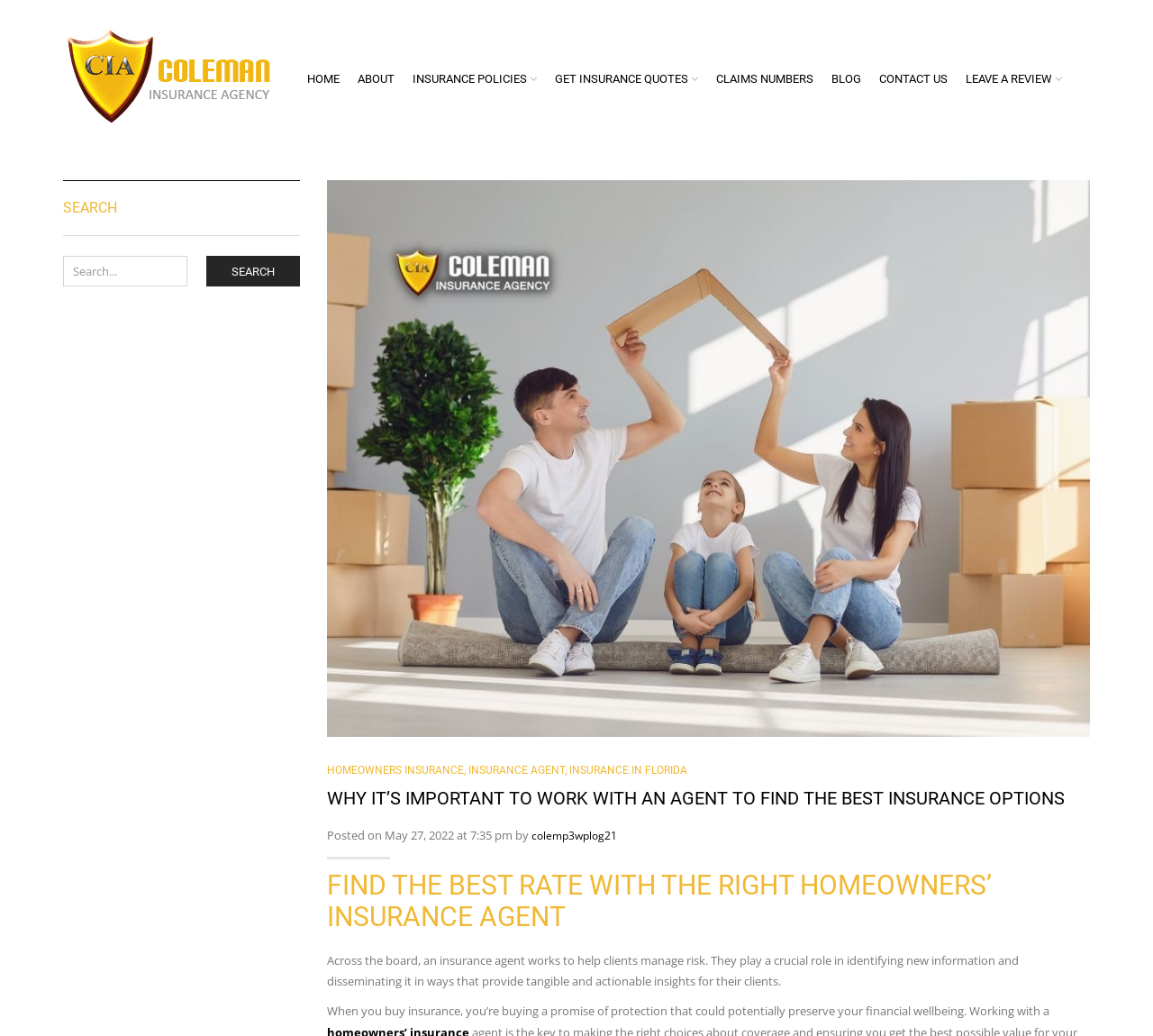Answer the following query concisely with a single word or phrase:
What is the function of the textbox at the top-right corner?

Search